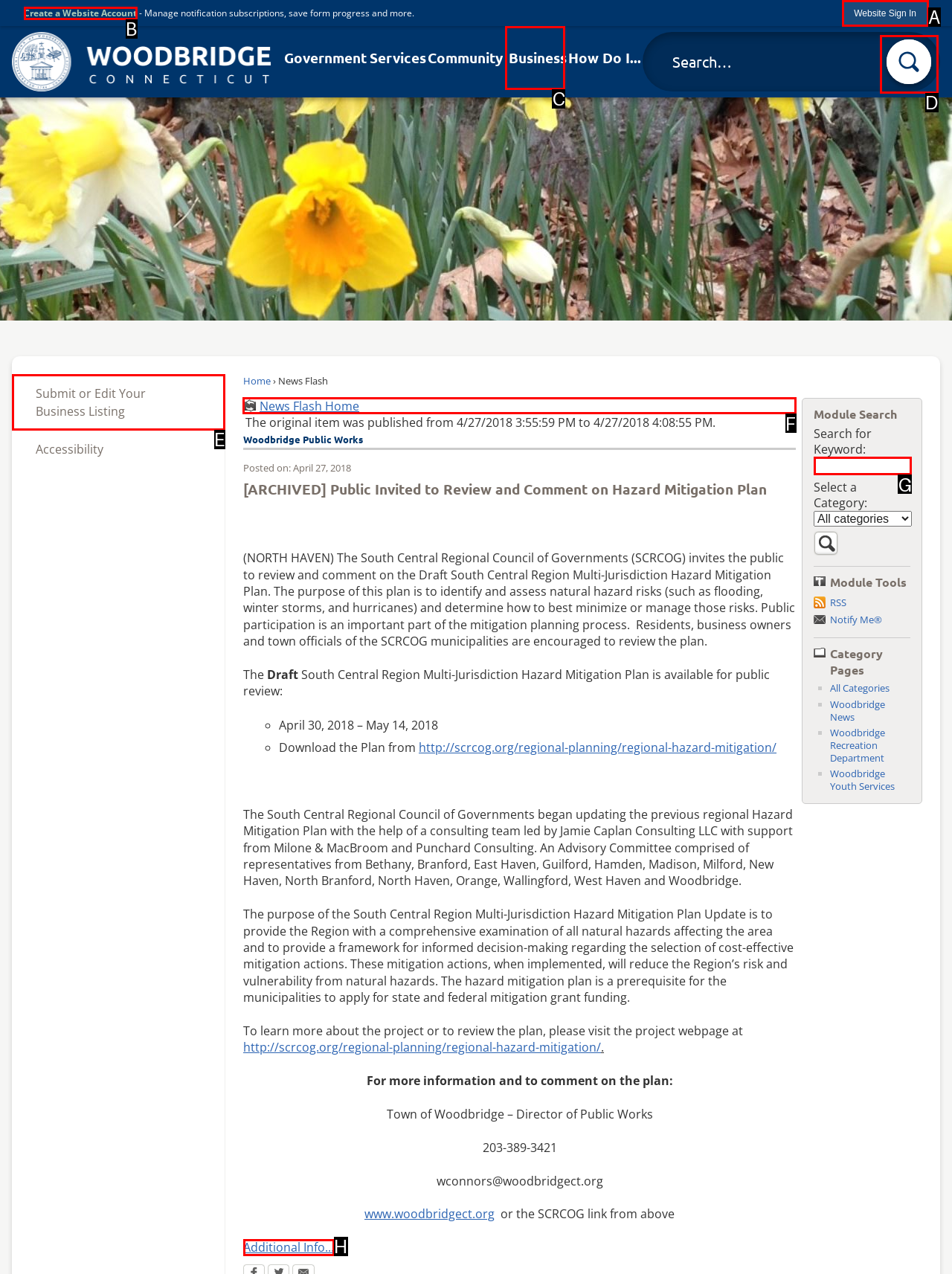To execute the task: View News Flash Home, which one of the highlighted HTML elements should be clicked? Answer with the option's letter from the choices provided.

F